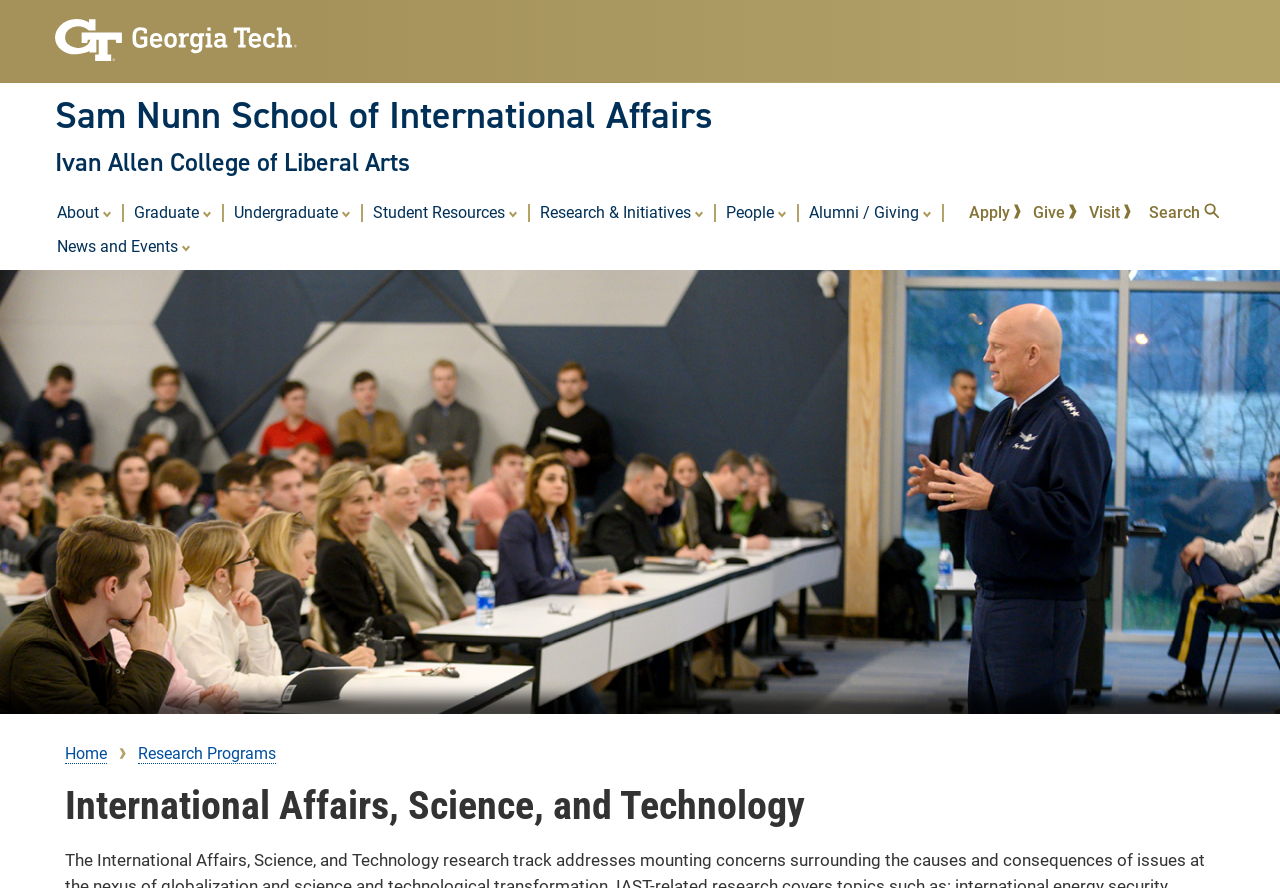Please answer the following question using a single word or phrase: 
What is the last link in the 'Quick Links Menu'?

Search